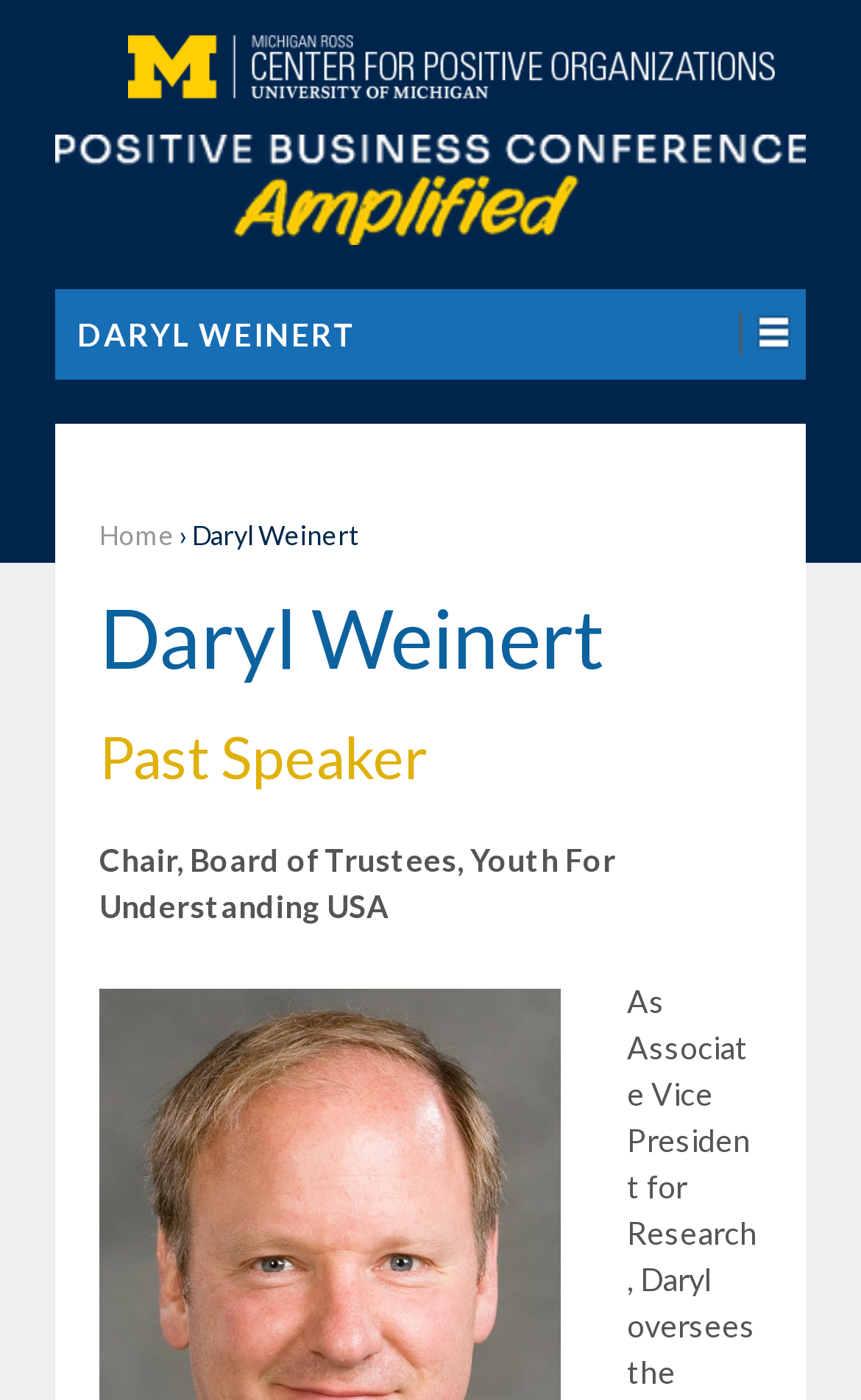Describe the webpage in detail, including text, images, and layout.

The webpage is about Daryl Weinert, featuring his profile and background information. At the top-left corner, there is a link to the "Center for Positive Organizations" accompanied by an image with the same name. Next to it, on the top-right corner, is a link to the "Positive Business Conference" with an associated image.

Below these links, the name "DARYL WEINERT" is prominently displayed in a larger font. On the right side of the page, there is a link with no text, possibly a social media or profile icon.

The main content of the page is divided into sections, with a heading "Daryl Weinert" at the top. Below this heading, there is a "›" symbol, followed by the text "Daryl Weinert" again. The next section is headed by "Past Speaker", and below it, the text "Chair, Board of Trustees, Youth For Understanding USA" describes Daryl's role.

Overall, the webpage appears to be a personal profile or biography page for Daryl Weinert, highlighting his association with the Positive Business Conference and his role at Youth For Understanding USA.